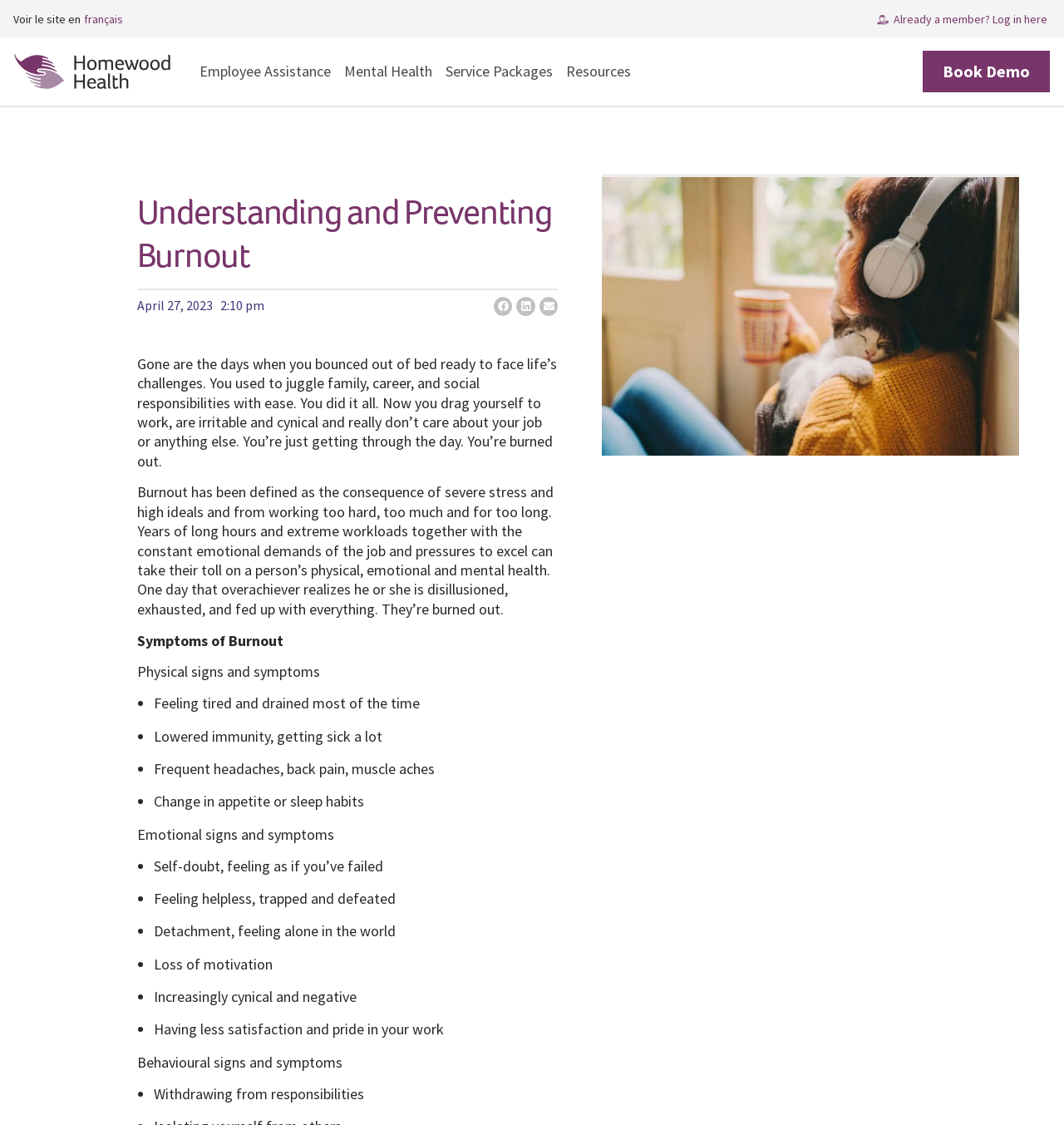Please locate the bounding box coordinates of the element that needs to be clicked to achieve the following instruction: "Click the 'Book Demo' link". The coordinates should be four float numbers between 0 and 1, i.e., [left, top, right, bottom].

[0.867, 0.045, 0.987, 0.082]